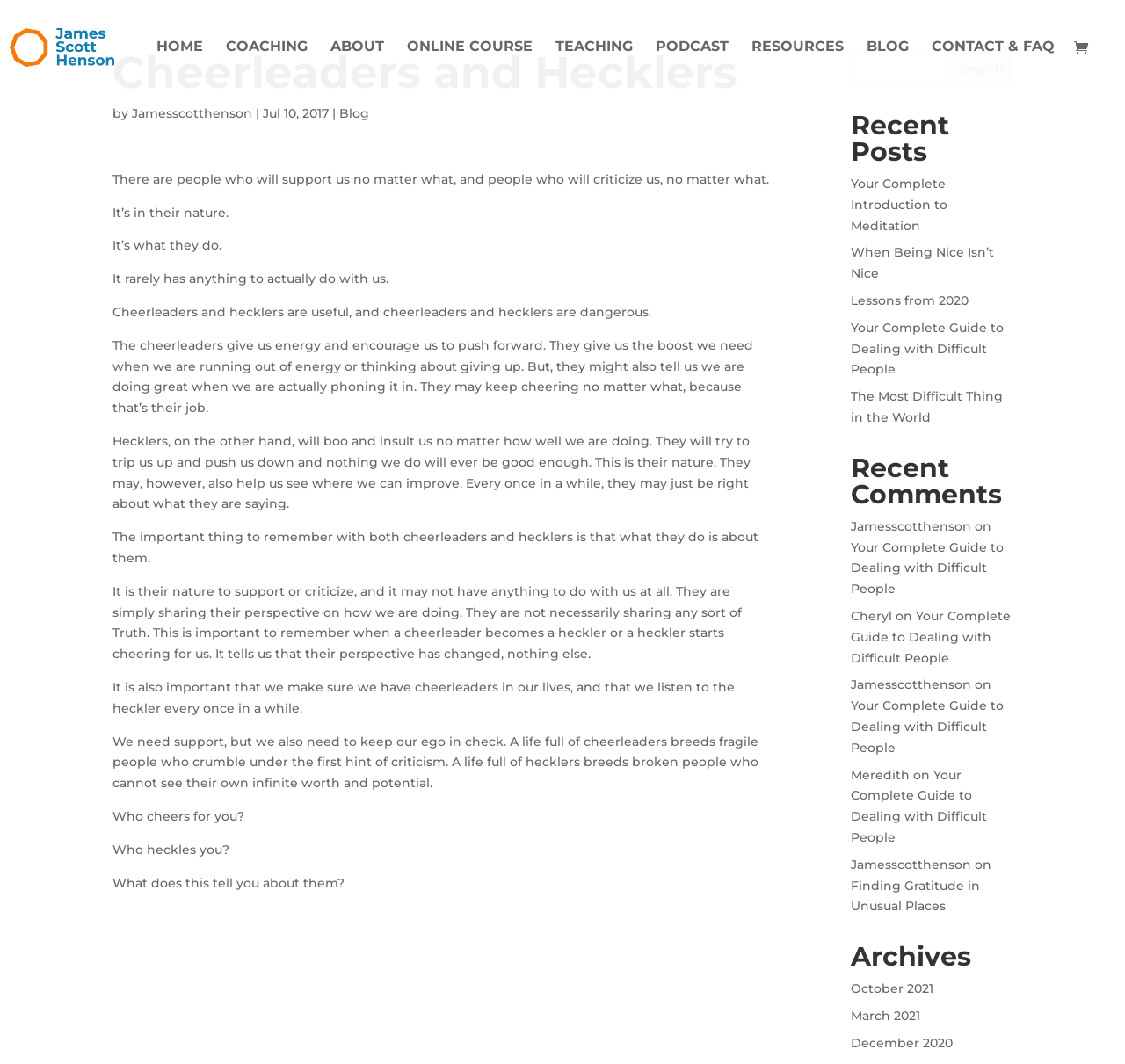Please locate the bounding box coordinates of the region I need to click to follow this instruction: "Navigate to the 'Posts' page".

None